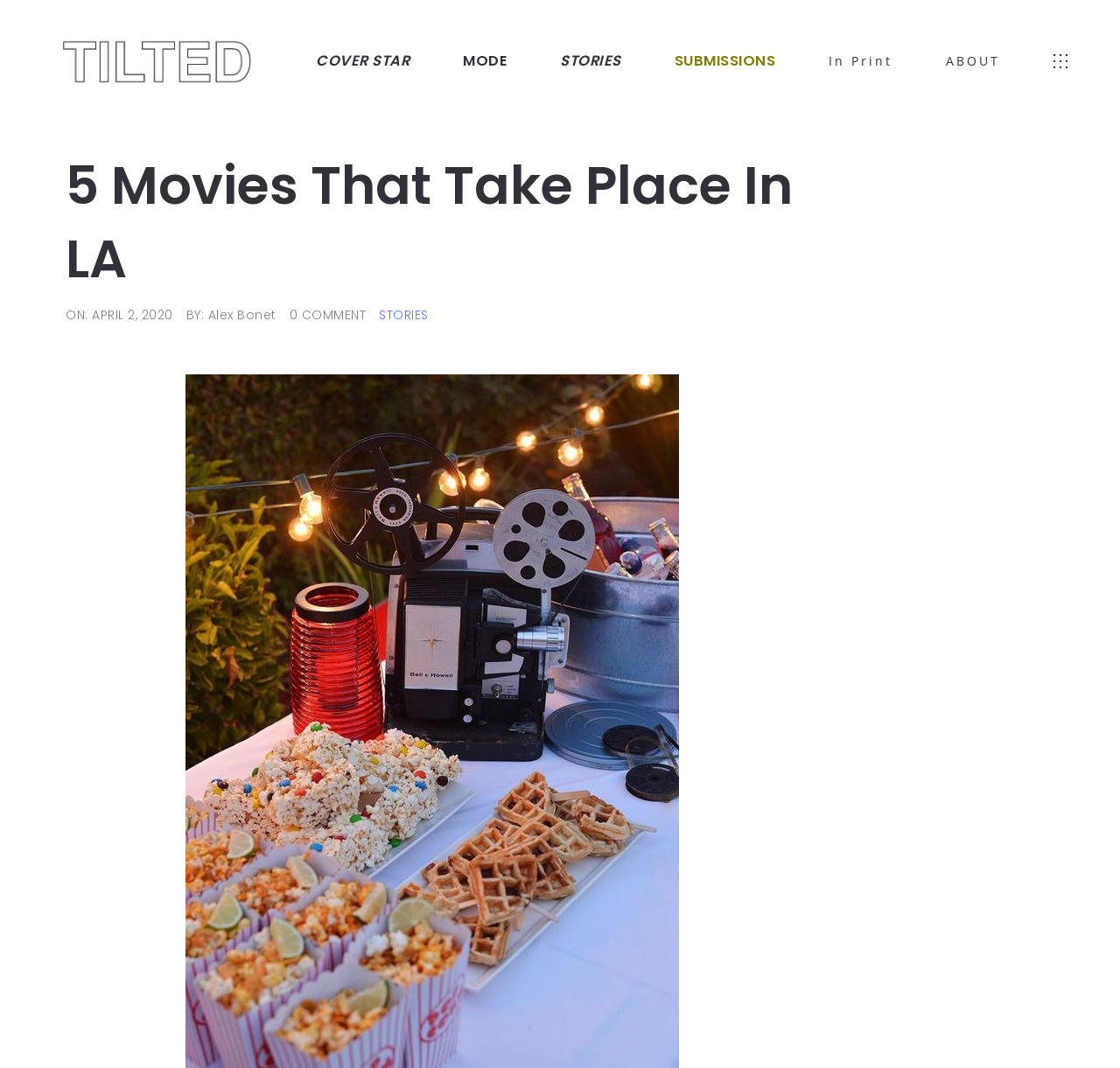Locate the bounding box coordinates of the element that should be clicked to execute the following instruction: "read COVER STAR articles".

[0.282, 0.048, 0.366, 0.067]